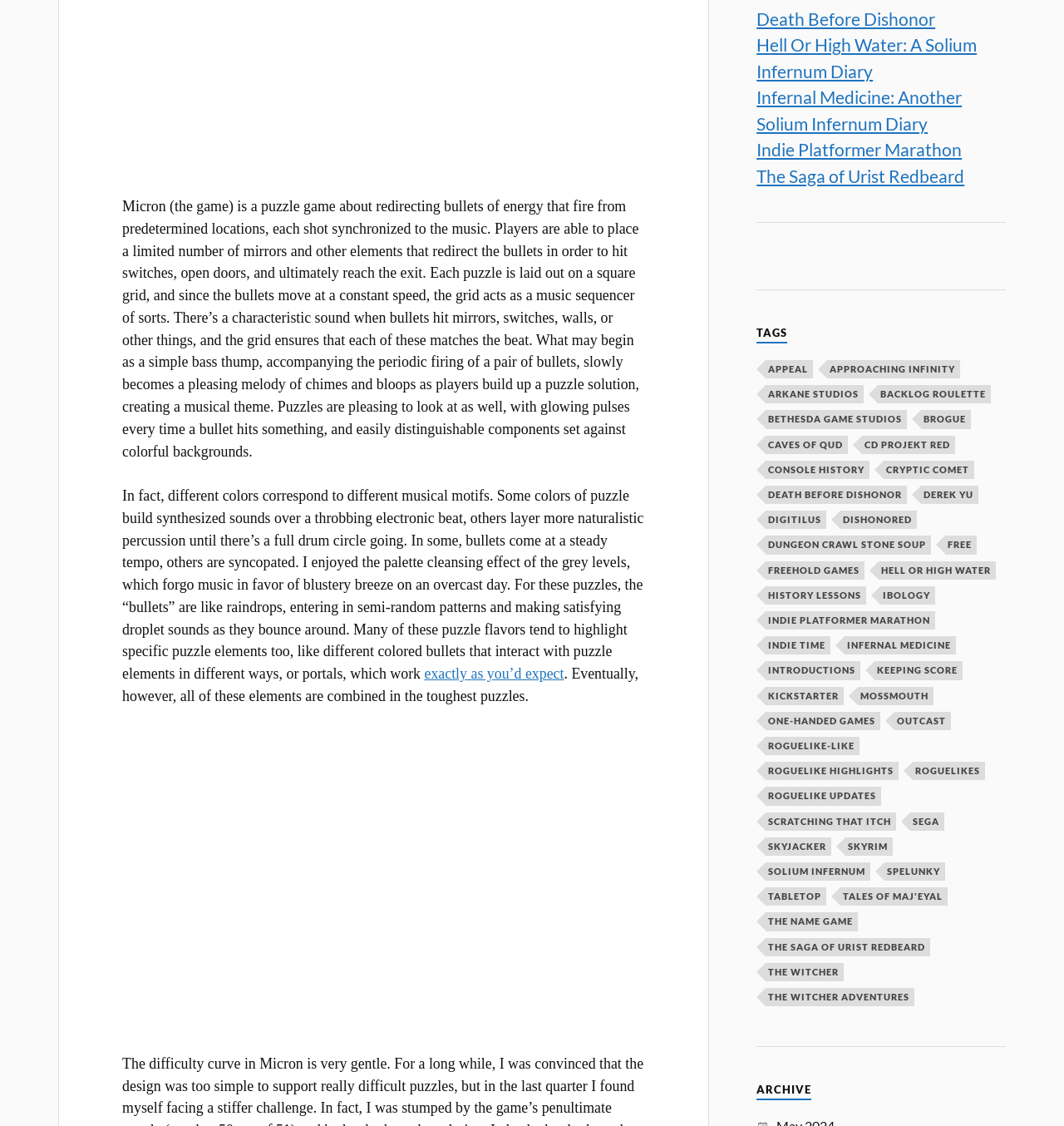Indicate the bounding box coordinates of the clickable region to achieve the following instruction: "Read the article about Micron game."

[0.115, 0.176, 0.601, 0.408]